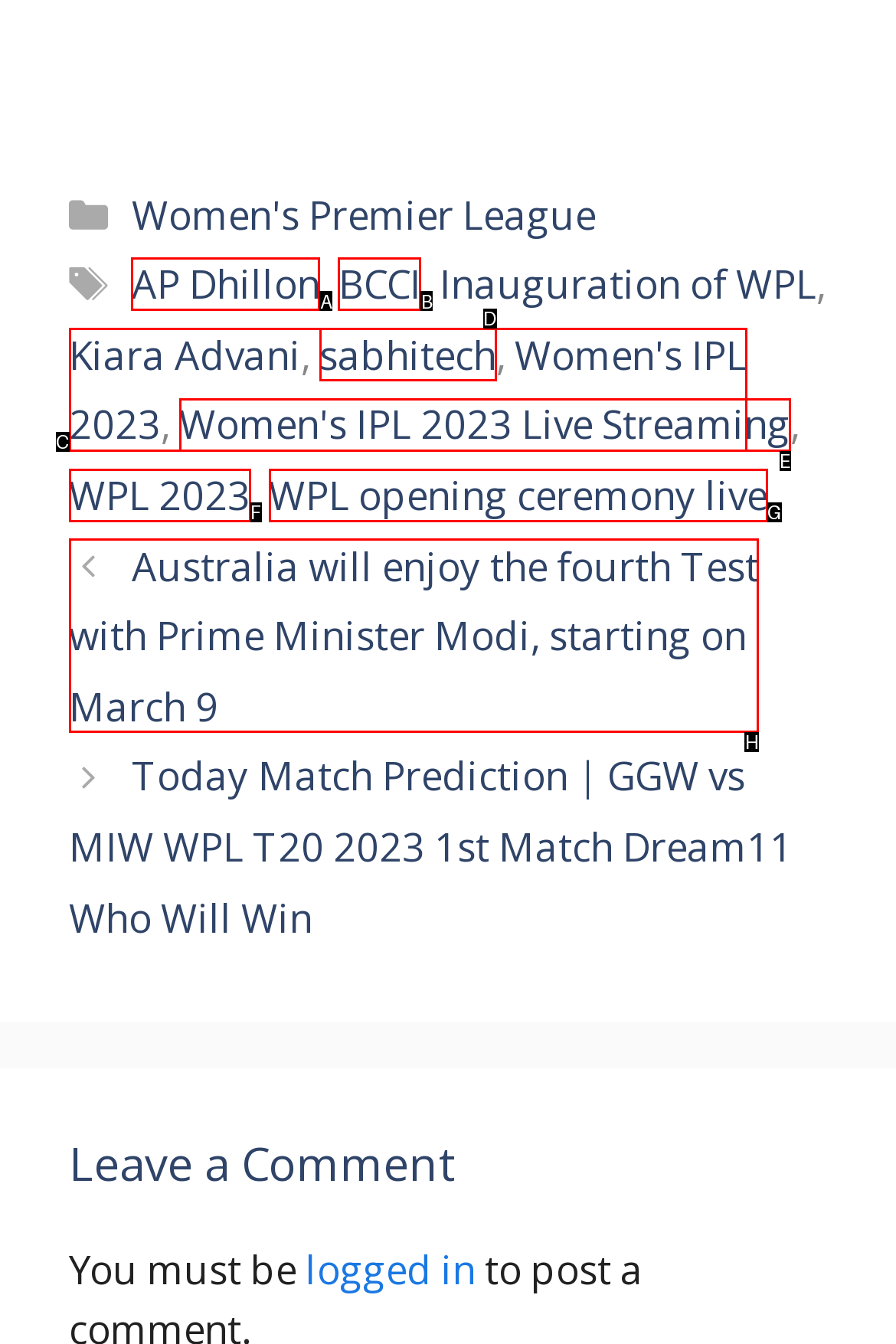Determine which HTML element best fits the description: WPL opening ceremony live
Answer directly with the letter of the matching option from the available choices.

G